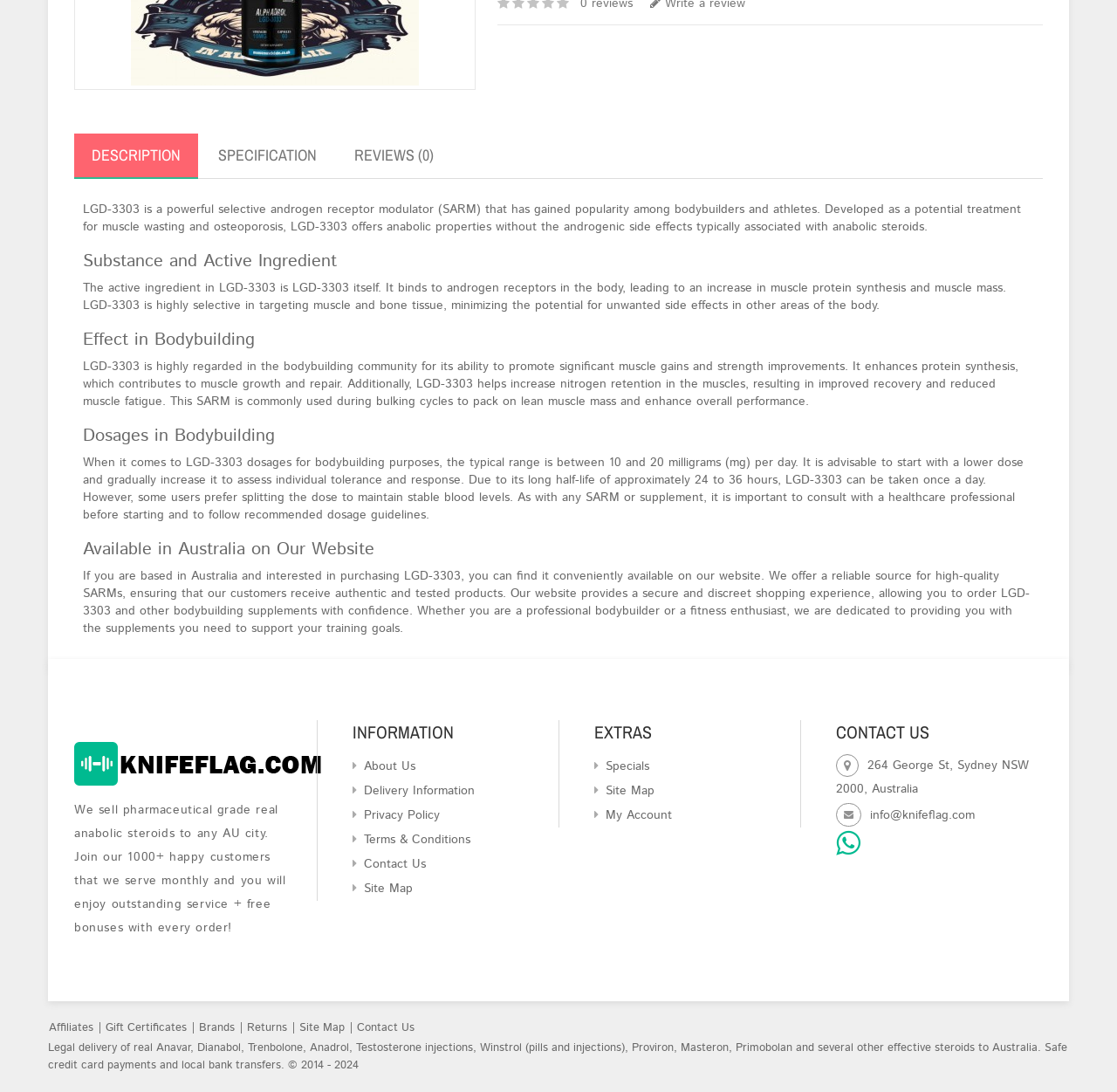Find the bounding box coordinates of the UI element according to this description: "Description".

[0.066, 0.122, 0.177, 0.164]